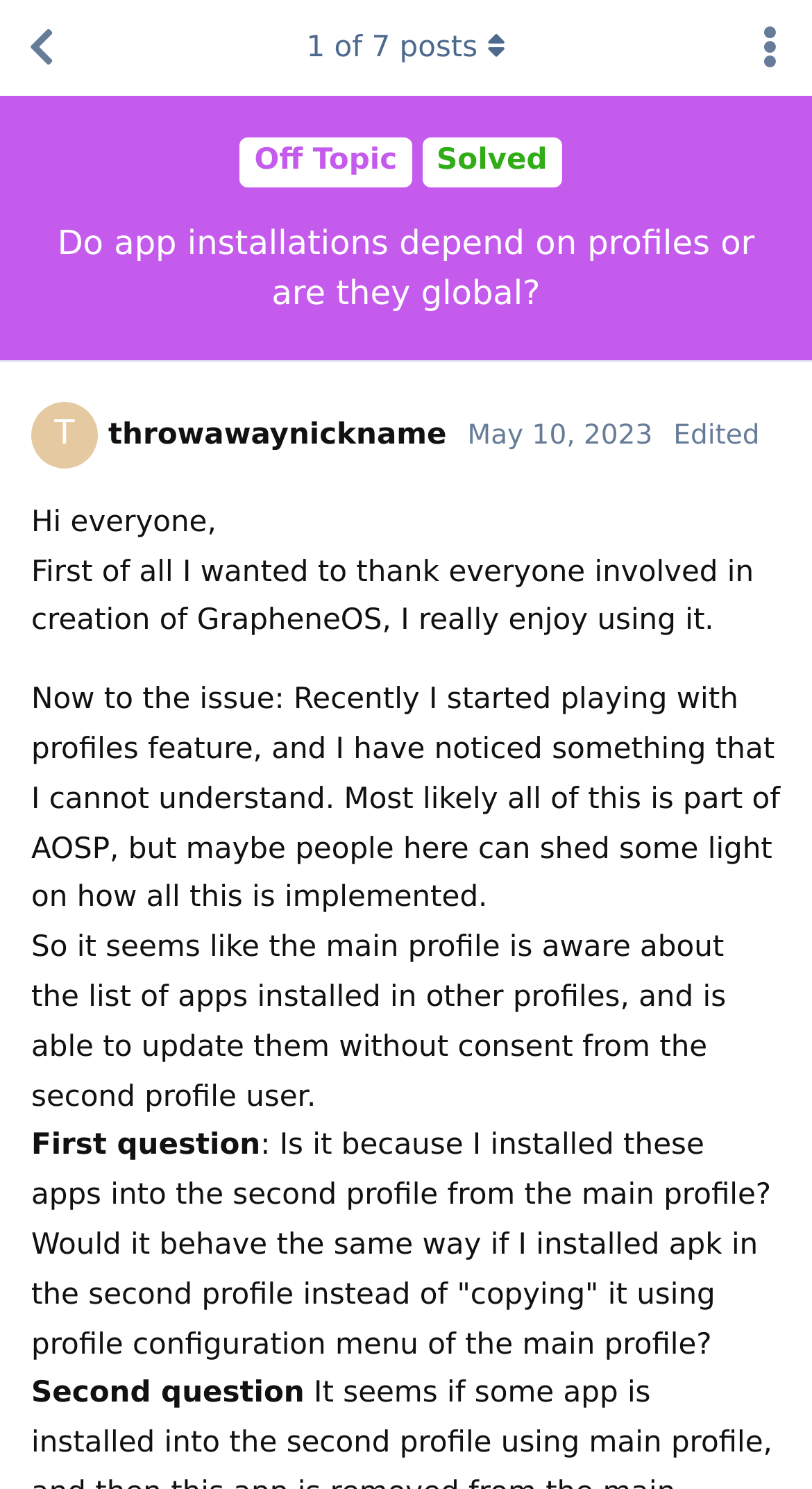Produce an elaborate caption capturing the essence of the webpage.

This webpage is a discussion forum for GrapheneOS, a mobile operating system. At the top left, there is a link to go "Back to Discussion List". Next to it, there is a header section with links to "Off Topic" and "Solved" categories. The title of the current discussion, "Do app installations depend on profiles or are they global?", is prominently displayed in the center of the top section.

On the top right, there are two buttons: "Toggle discussion actions dropdown menu" and "1 of 7 posts", indicating that there are multiple posts in this discussion thread.

Below the top section, there is a post from a user named "T throwawaynickname" dated May 10, 2023. The post consists of several paragraphs of text, where the user thanks the GrapheneOS creators and asks two questions about app installations and profiles. The questions are formatted as separate paragraphs, with the first question asking about the behavior of app installations between profiles, and the second question asking about the difference between installing apps directly in a profile versus copying them from another profile.

Throughout the post, there are no images, but there are links to the user's profile and the date of the post. The overall structure of the webpage is focused on displaying the discussion thread, with clear headings and concise text.